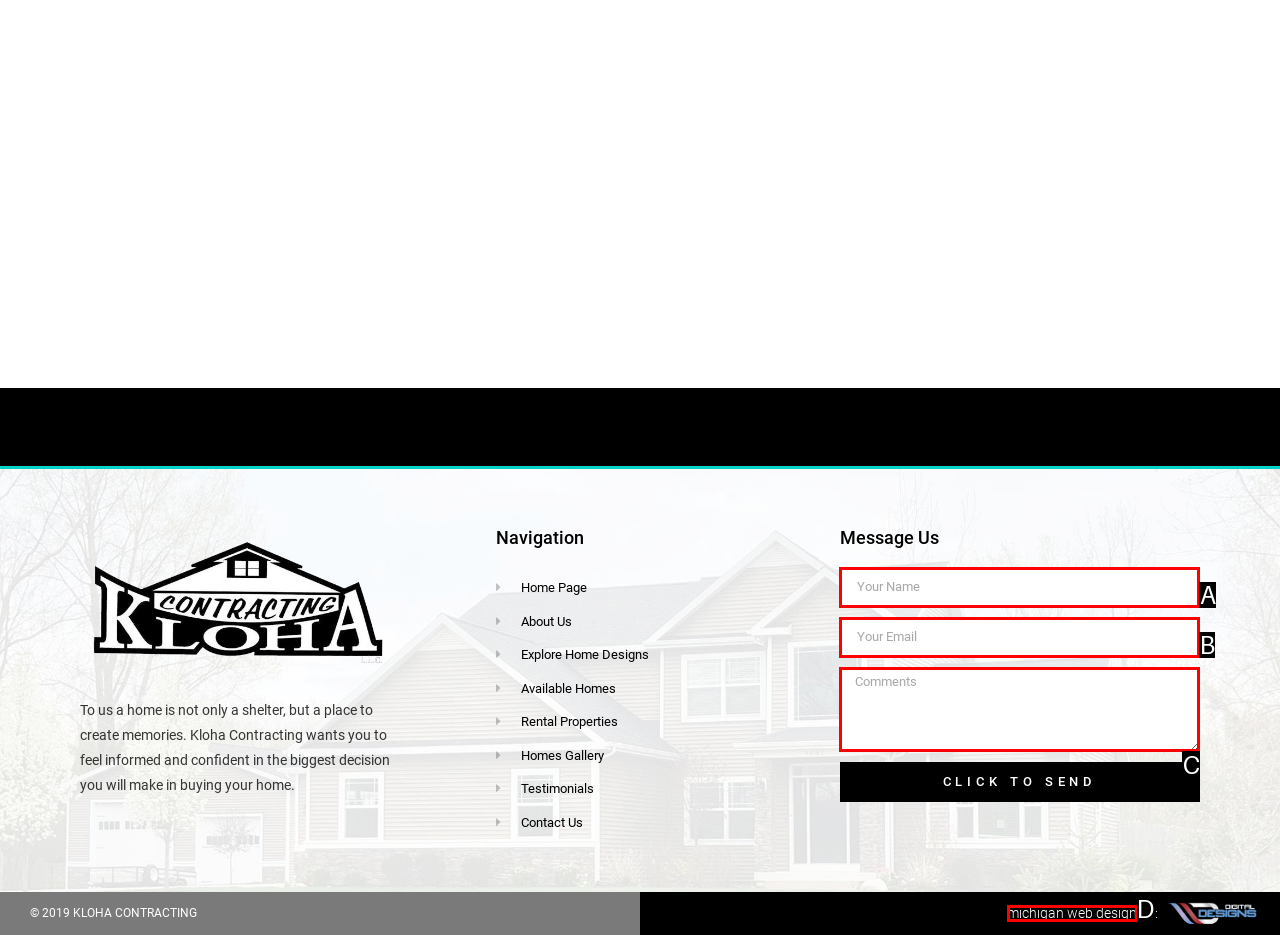Tell me which option best matches the description: parent_node: Comments name="form_fields[b89edbc]" placeholder="Comments"
Answer with the option's letter from the given choices directly.

C